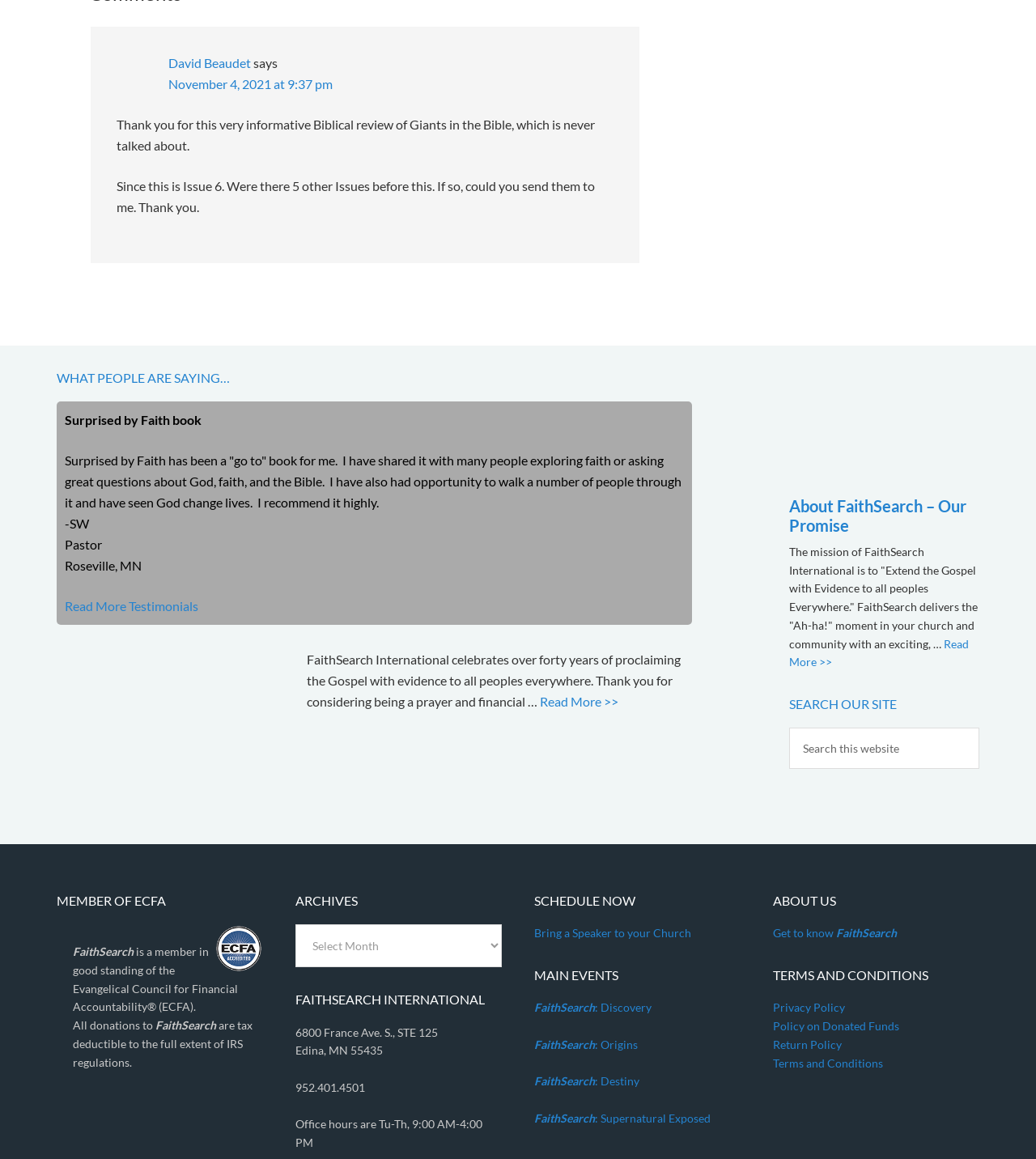Using the provided description: "About FaithSearch – Our Promise", find the bounding box coordinates of the corresponding UI element. The output should be four float numbers between 0 and 1, in the format [left, top, right, bottom].

[0.762, 0.428, 0.933, 0.462]